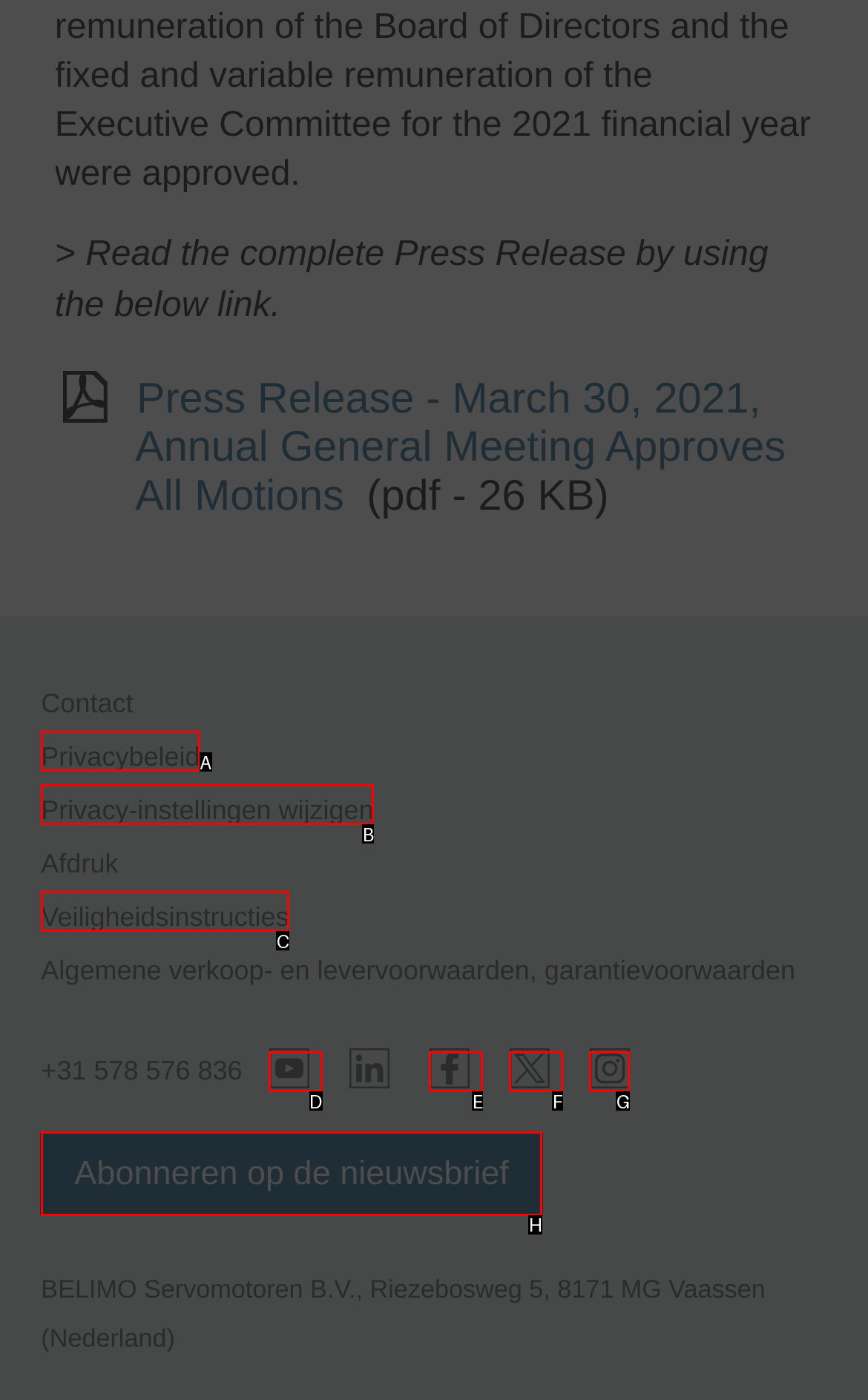To complete the task: Open the Youtube channel, select the appropriate UI element to click. Respond with the letter of the correct option from the given choices.

D